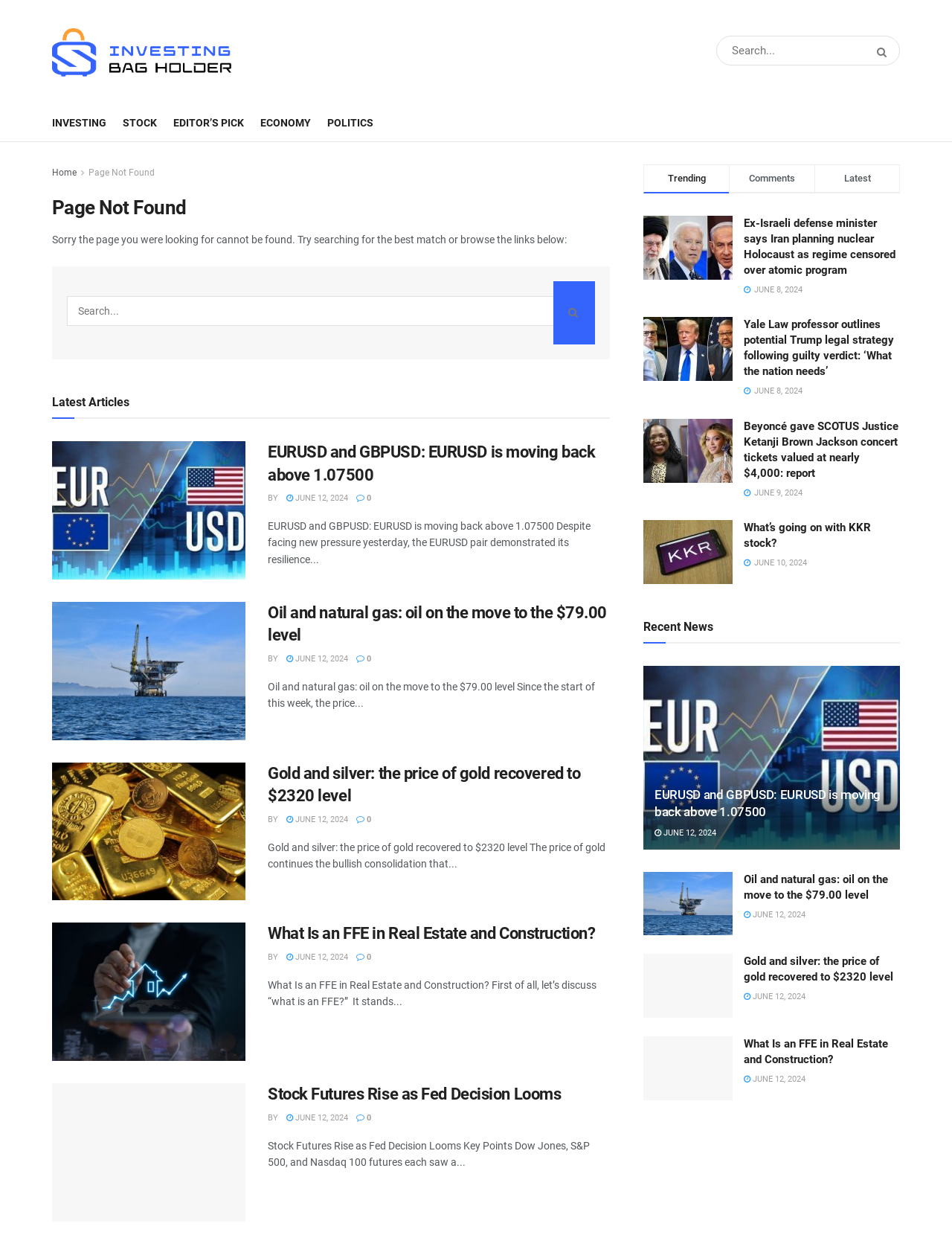Bounding box coordinates should be provided in the format (top-left x, top-left y, bottom-right x, bottom-right y) with all values between 0 and 1. Identify the bounding box for this UI element: June 12, 2024

[0.781, 0.87, 0.846, 0.878]